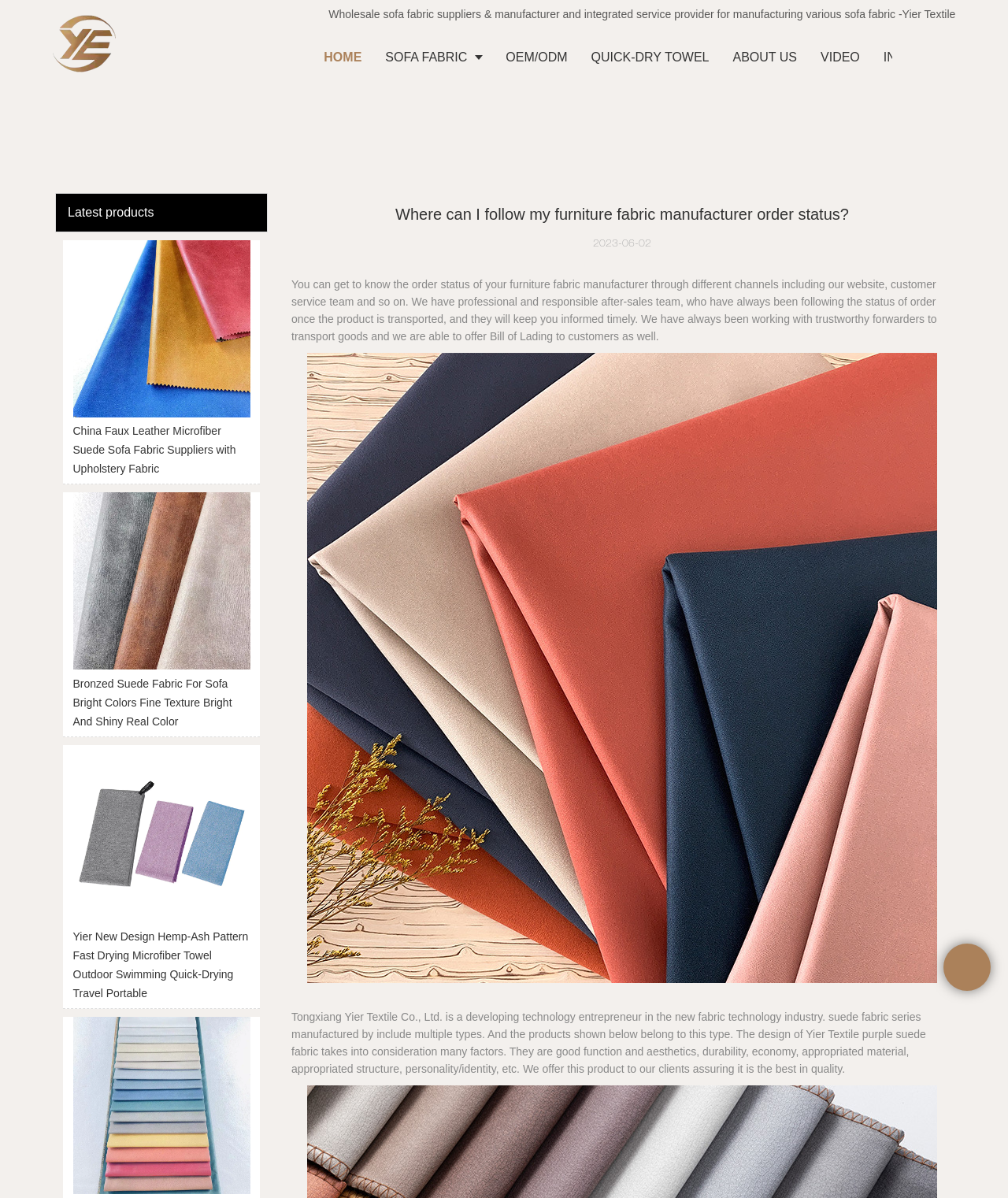Show me the bounding box coordinates of the clickable region to achieve the task as per the instruction: "Click on the HOME link".

[0.31, 0.024, 0.371, 0.072]